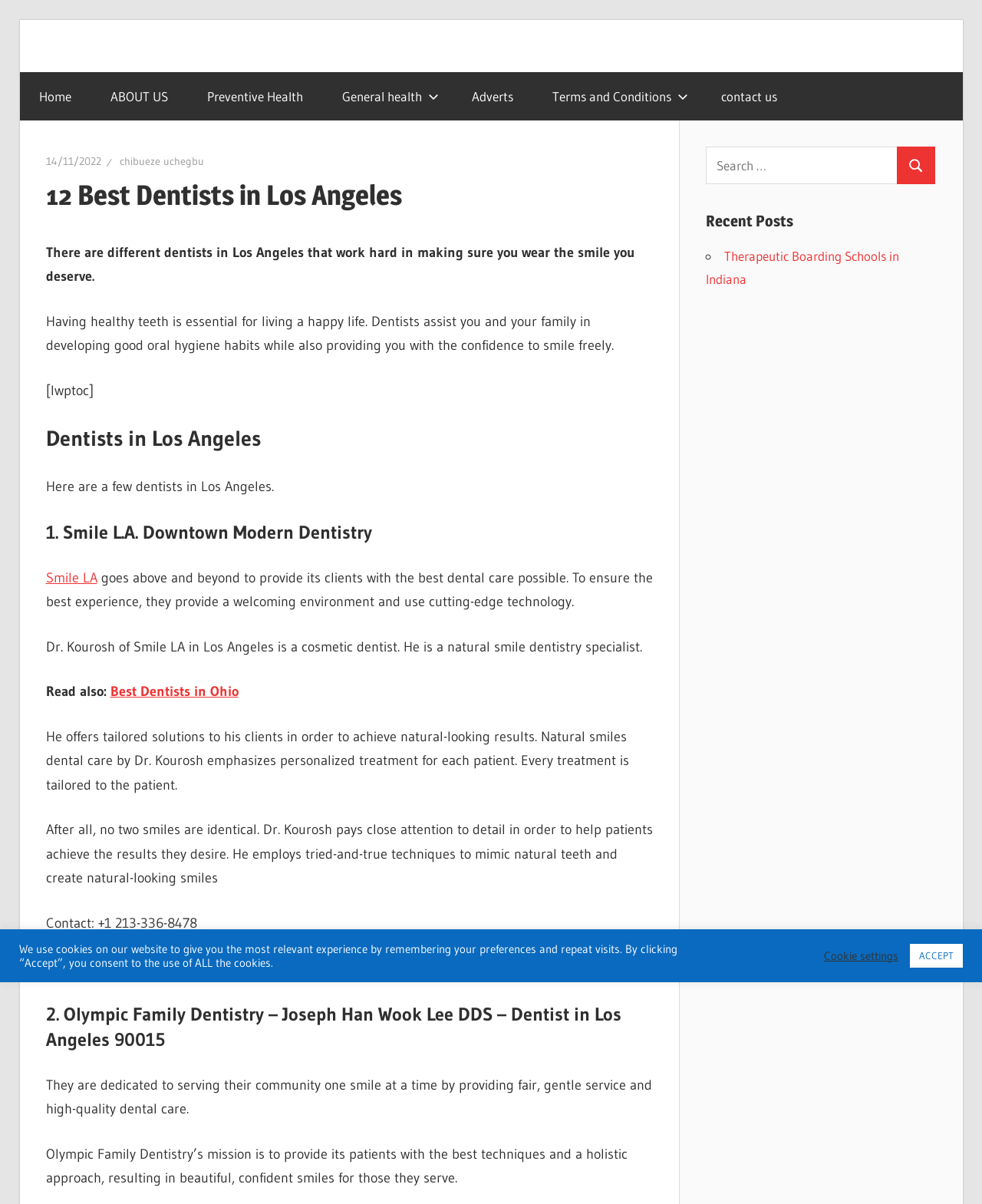Locate the bounding box coordinates of the element to click to perform the following action: 'Read about Smile LA'. The coordinates should be given as four float values between 0 and 1, in the form of [left, top, right, bottom].

[0.046, 0.473, 0.099, 0.487]